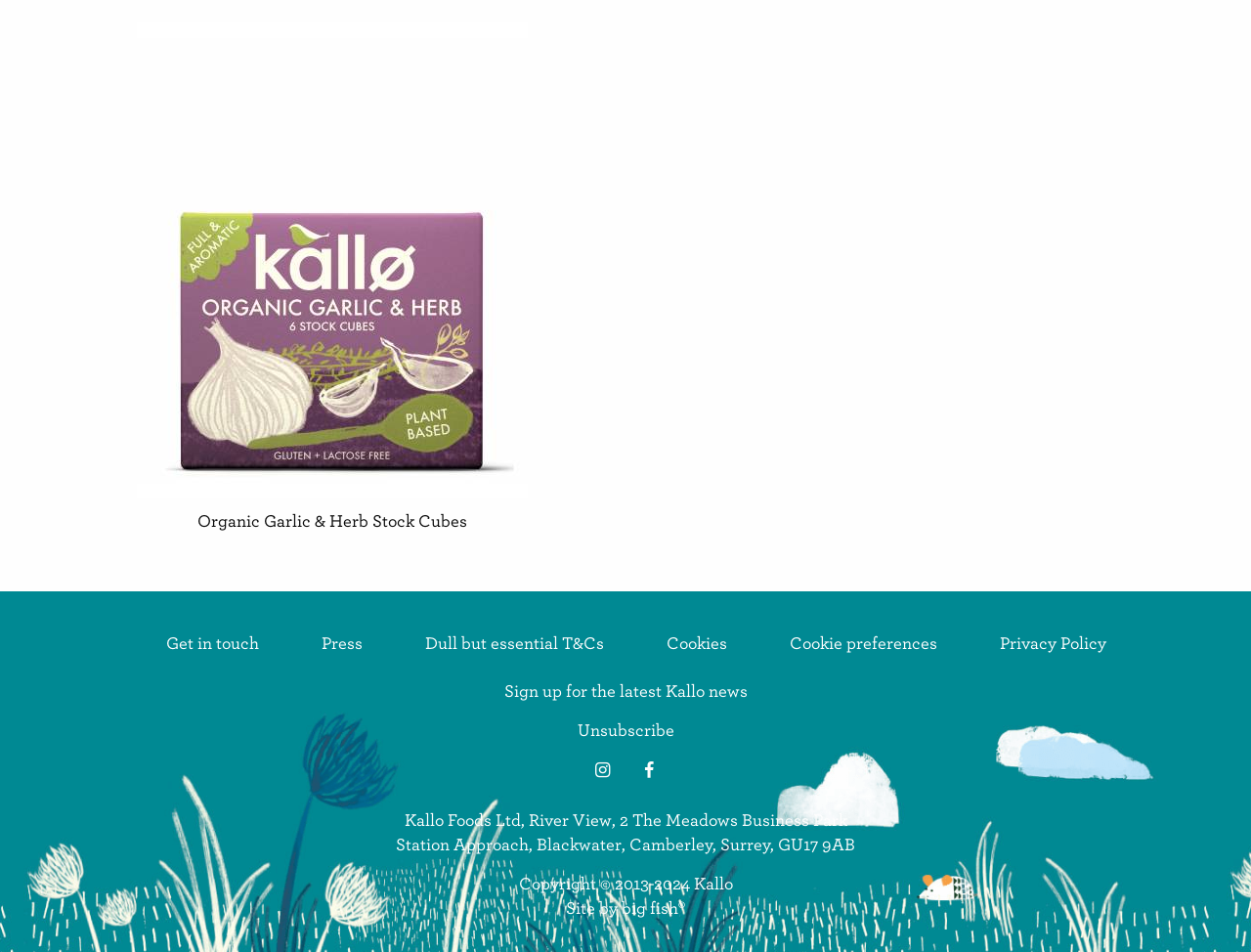Determine the bounding box coordinates of the clickable element to complete this instruction: "Sign up for the latest Kallo news". Provide the coordinates in the format of four float numbers between 0 and 1, [left, top, right, bottom].

[0.403, 0.715, 0.597, 0.736]